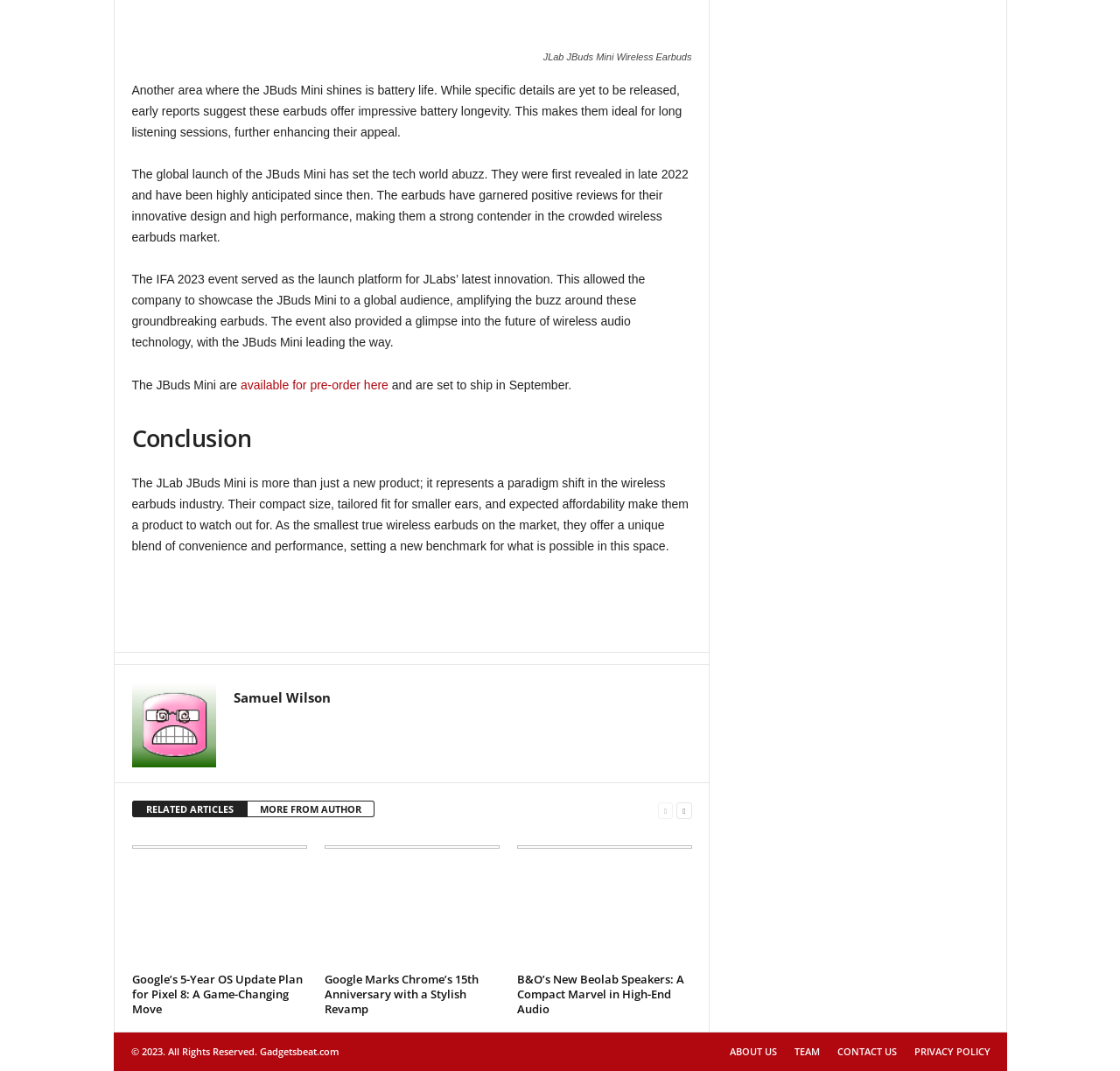Please find the bounding box coordinates (top-left x, top-left y, bottom-right x, bottom-right y) in the screenshot for the UI element described as follows: TEAM

[0.701, 0.975, 0.739, 0.988]